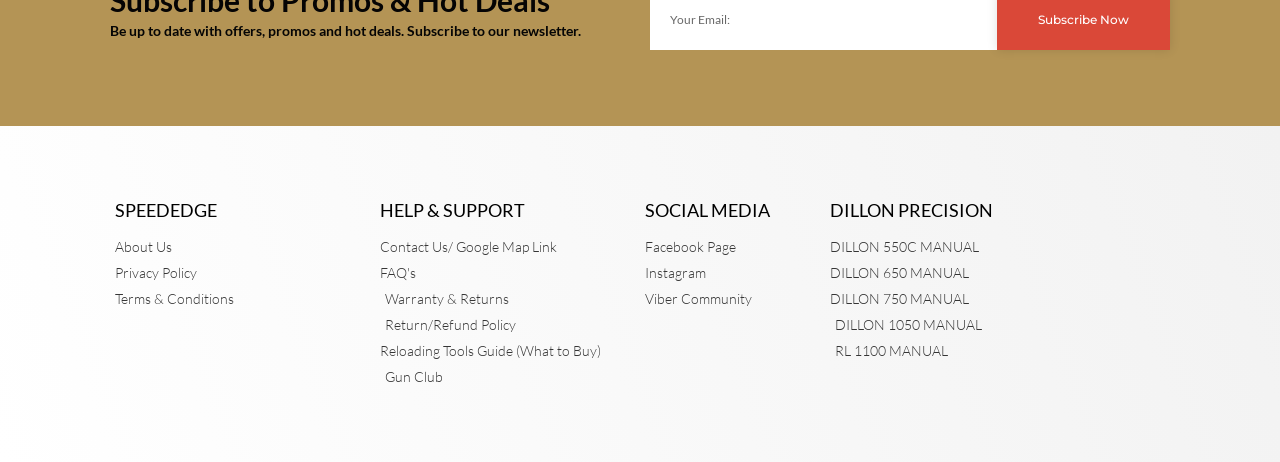Please find the bounding box coordinates of the element's region to be clicked to carry out this instruction: "View news about Alsa acquiring Grupo 1844".

None